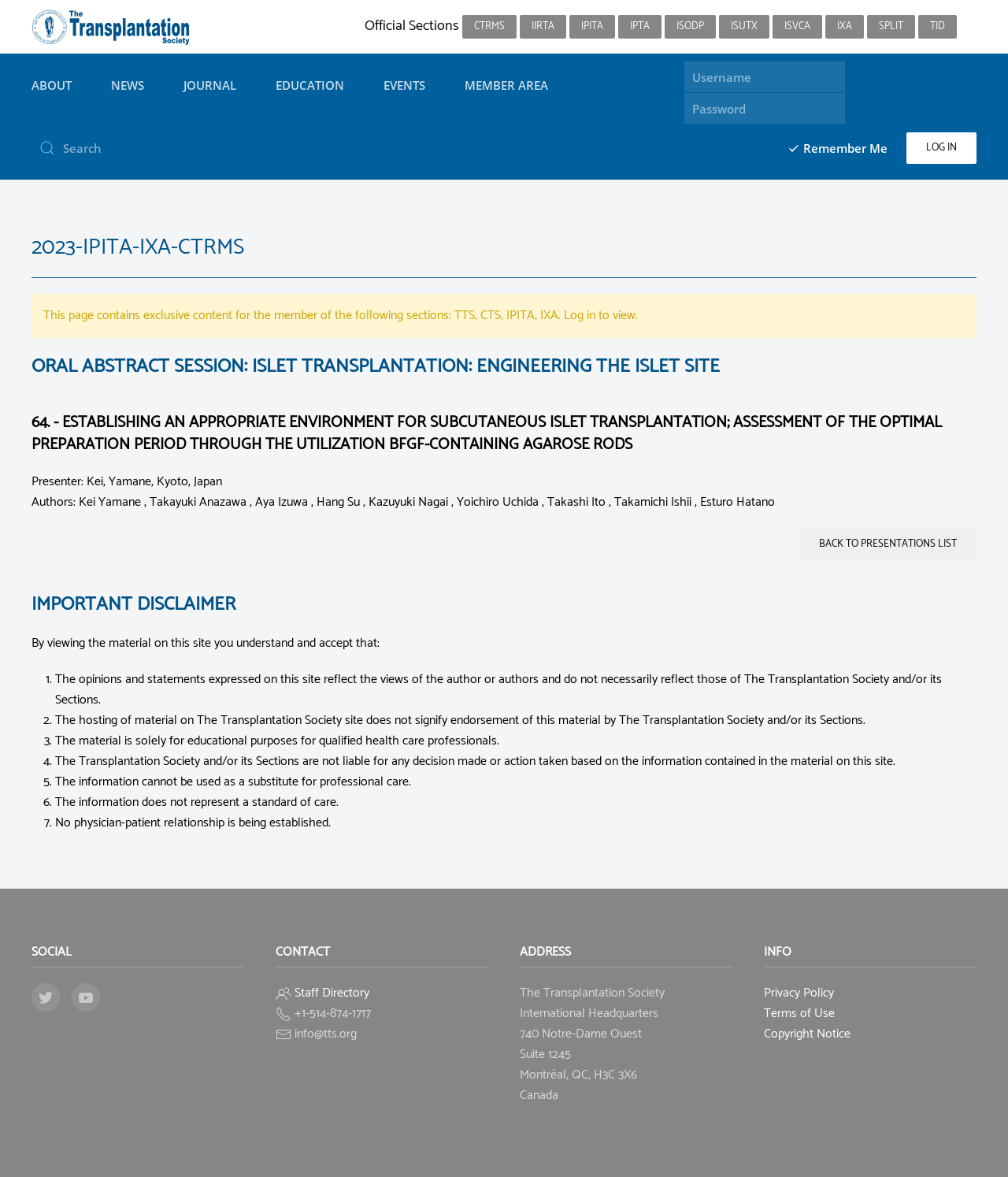What is the presenter's name?
Refer to the screenshot and respond with a concise word or phrase.

Kei Yamane